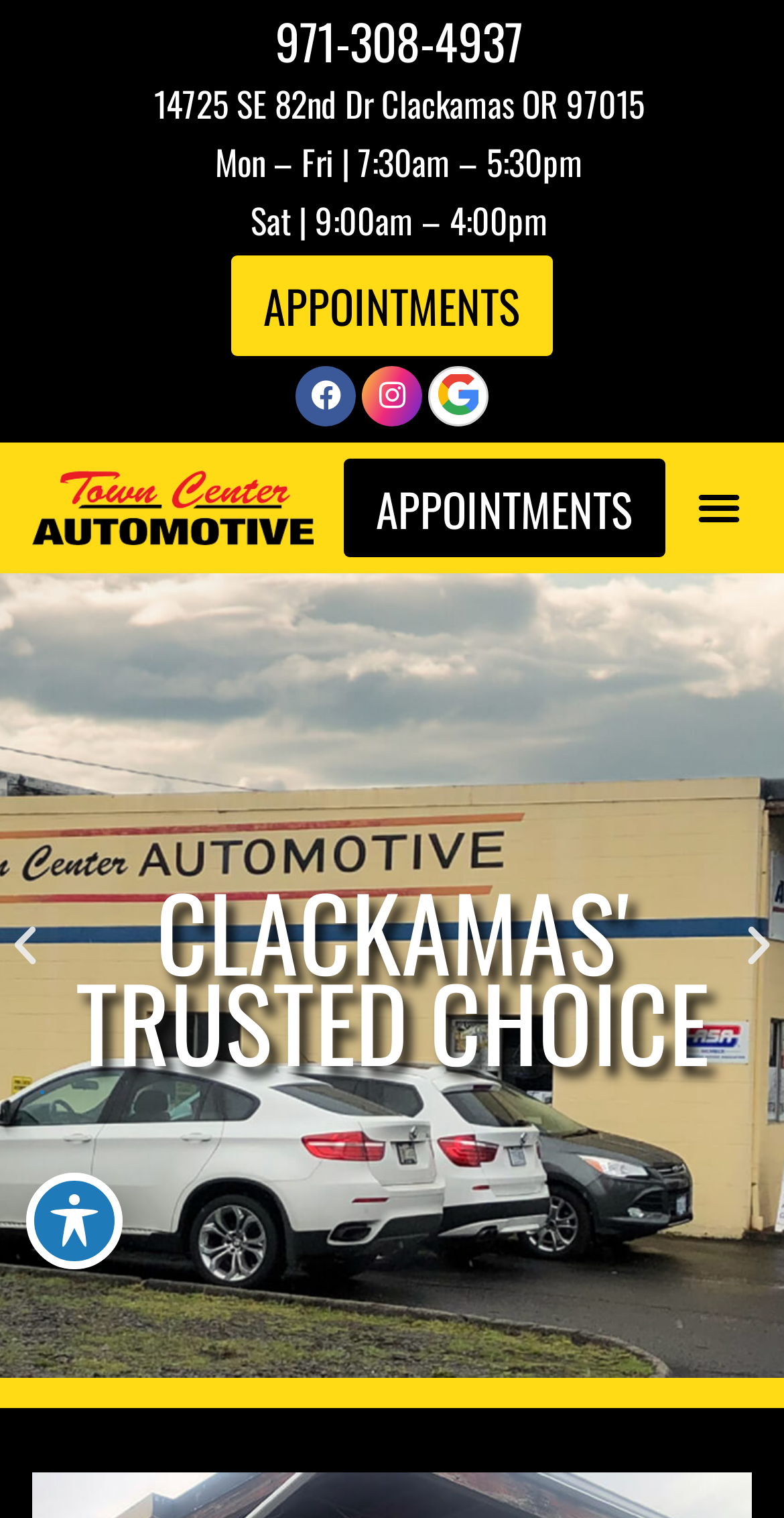Generate a comprehensive caption for the webpage you are viewing.

This webpage is about a full-service auto repair shop in Clackamas, Oregon. At the top, there is a phone number "971-308-4937" and an address "14725 SE 82nd Dr Clackamas OR 97015" displayed prominently. Below these, the business hours are listed, with separate lines for Monday to Friday and Saturday. 

To the right of the business hours, there is a prominent "APPOINTMENTS" button. Above this button, there are three social media links: Facebook, Instagram, and Google. On the left side, there is a smaller link with no text. 

On the top right corner, there is a "Menu Toggle" button. Below this, there is another "APPOINTMENTS" button. 

The main content of the webpage is divided into sections, with the first section having a heading "CLACKAMAS' TRUSTED CHOICE". This section takes up most of the page. 

At the bottom of the page, there are three buttons: two arrow buttons and a "Toggle Accessibility Toolbar" button with an accompanying image.